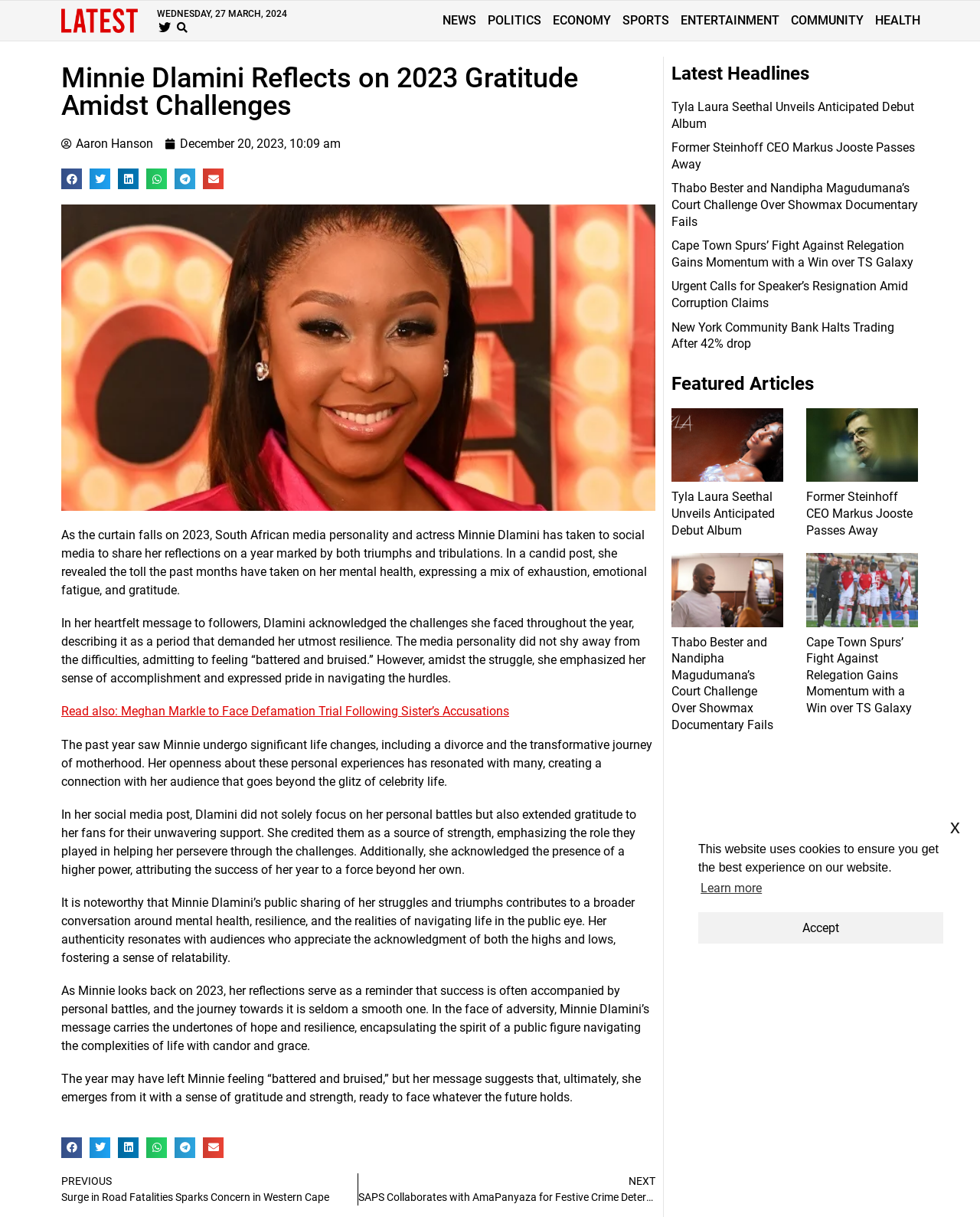Pinpoint the bounding box coordinates of the clickable area necessary to execute the following instruction: "Read the article about Tyla Laura Seethal". The coordinates should be given as four float numbers between 0 and 1, namely [left, top, right, bottom].

[0.685, 0.335, 0.799, 0.396]